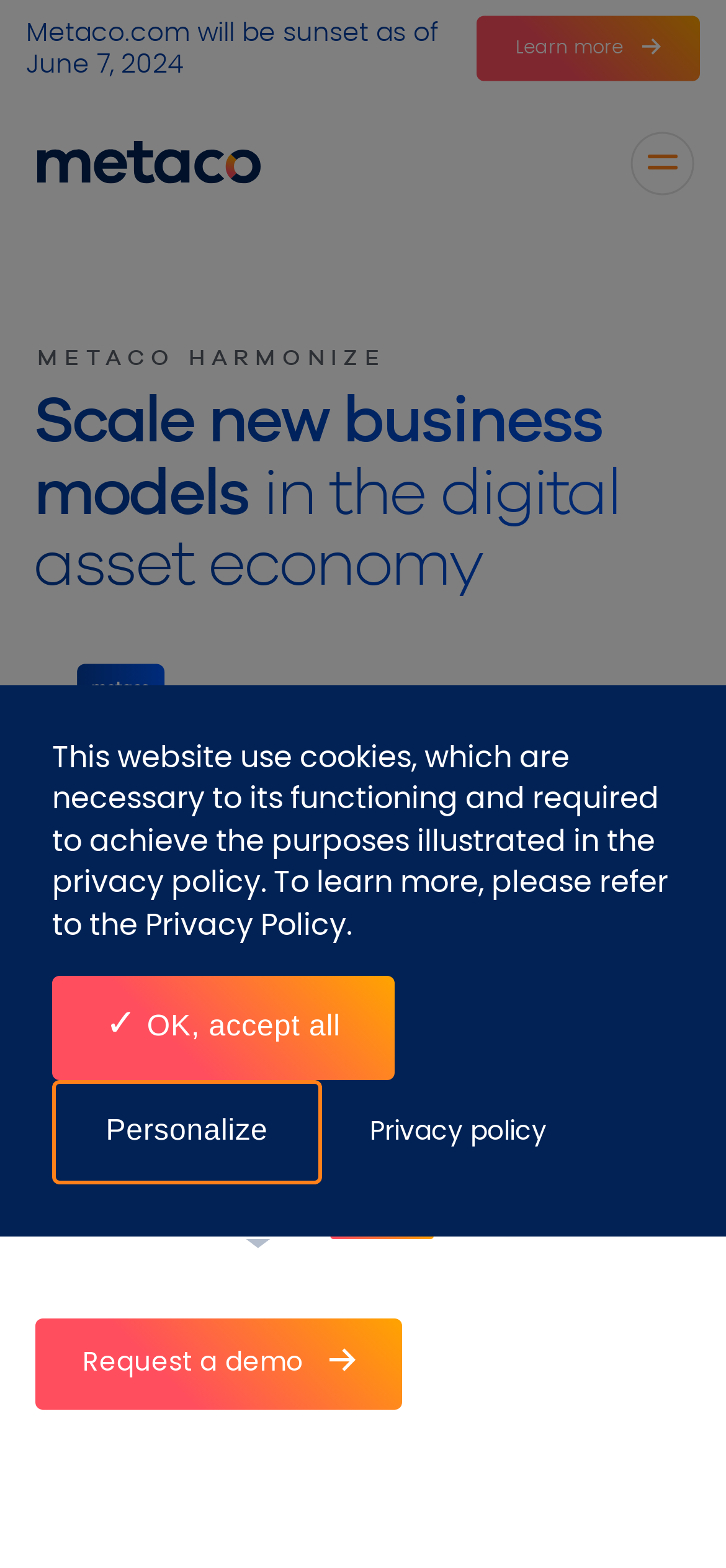Analyze the image and provide a detailed answer to the question: What is the theme of the webpage?

The theme of the webpage can be inferred from the various sections and links on the page, which all relate to digital assets, blockchain, and financial institutions, indicating that the webpage is focused on the digital asset economy.